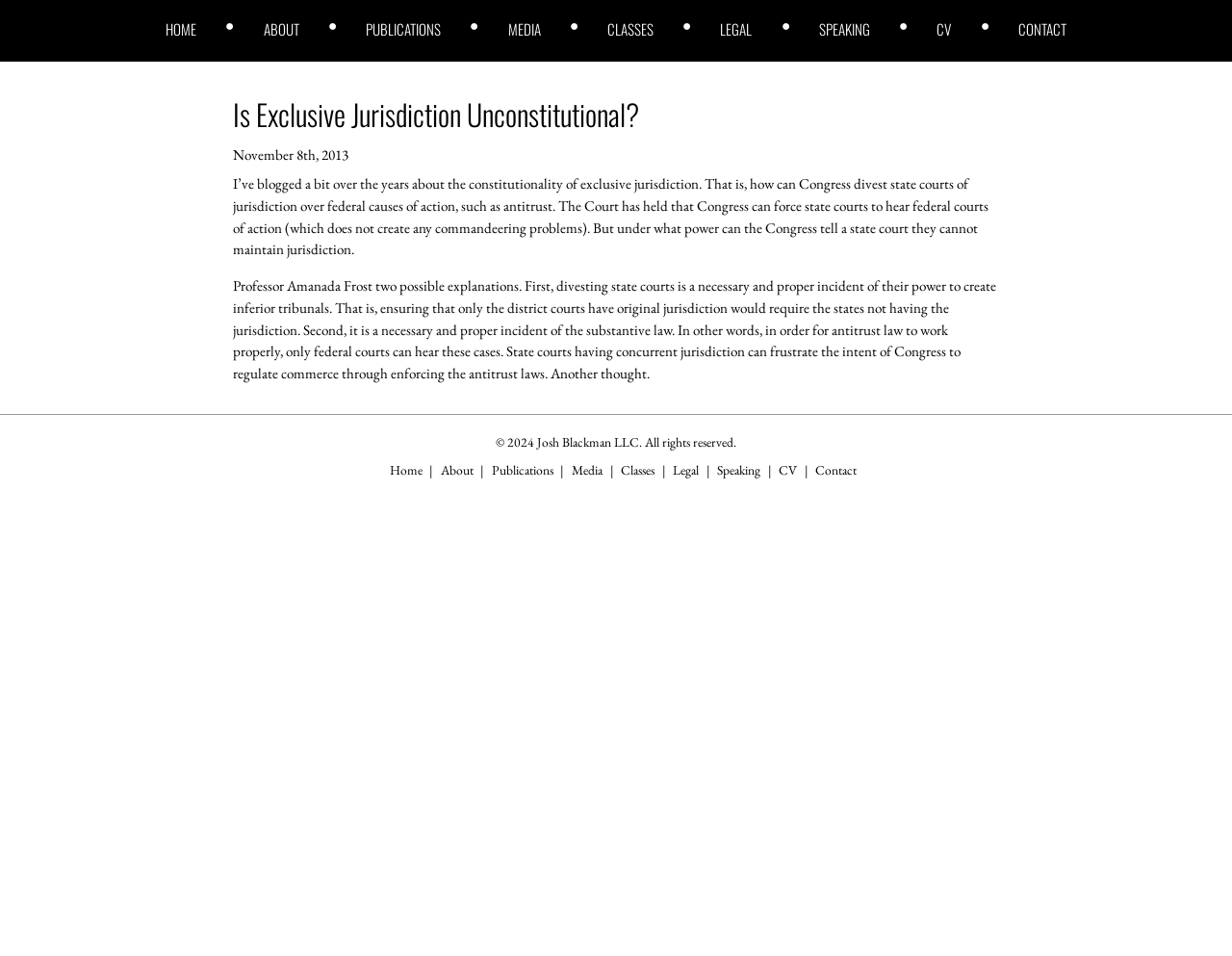What is the date of the blog post?
Provide a short answer using one word or a brief phrase based on the image.

November 8th, 2013